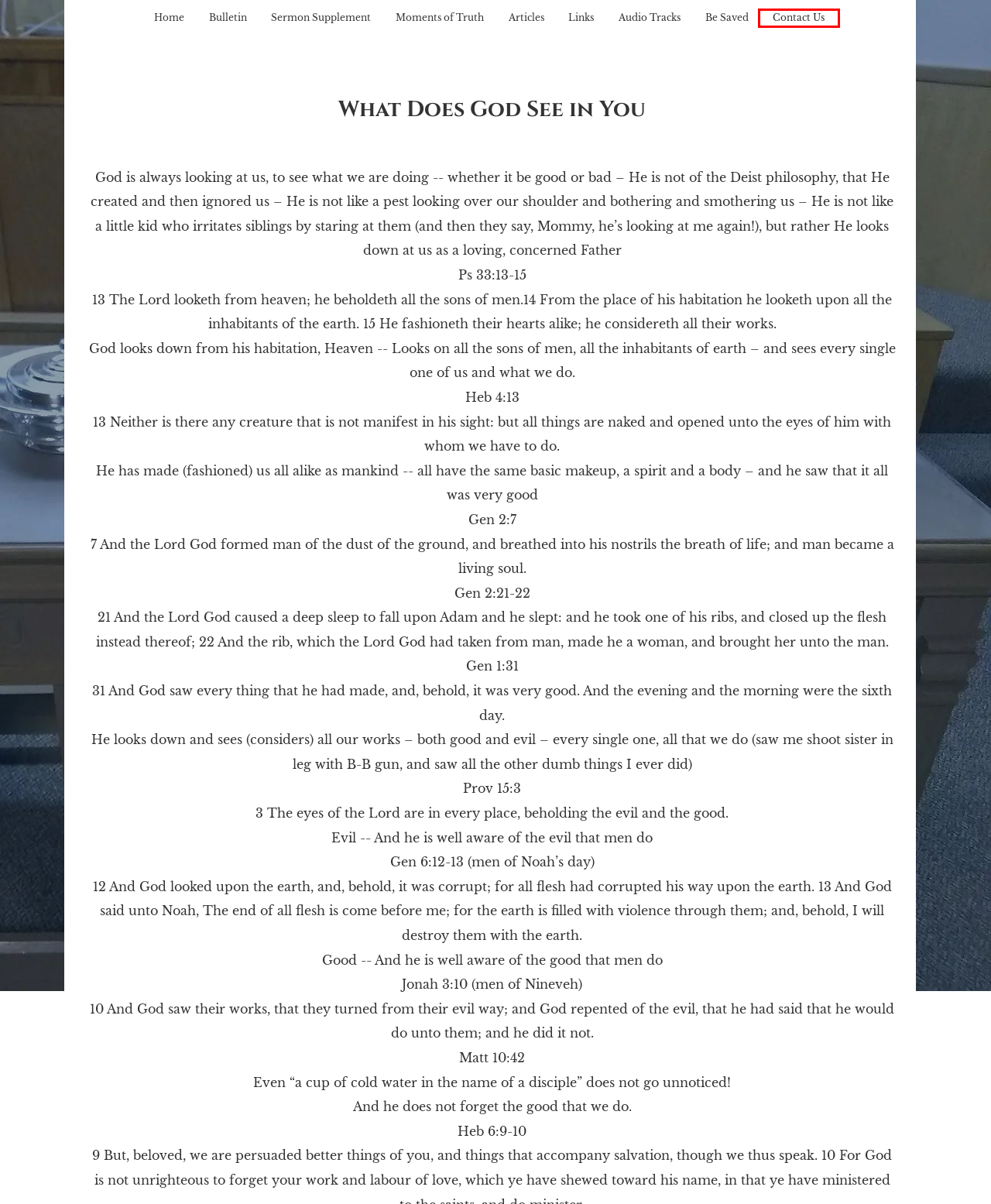Review the webpage screenshot provided, noting the red bounding box around a UI element. Choose the description that best matches the new webpage after clicking the element within the bounding box. The following are the options:
A. Articles
B. Moments of Truth
C. Be Saved
D. Bulletin
E. Contact
F. Audio Tracks
G. Sermon Supplement
H. Links

E